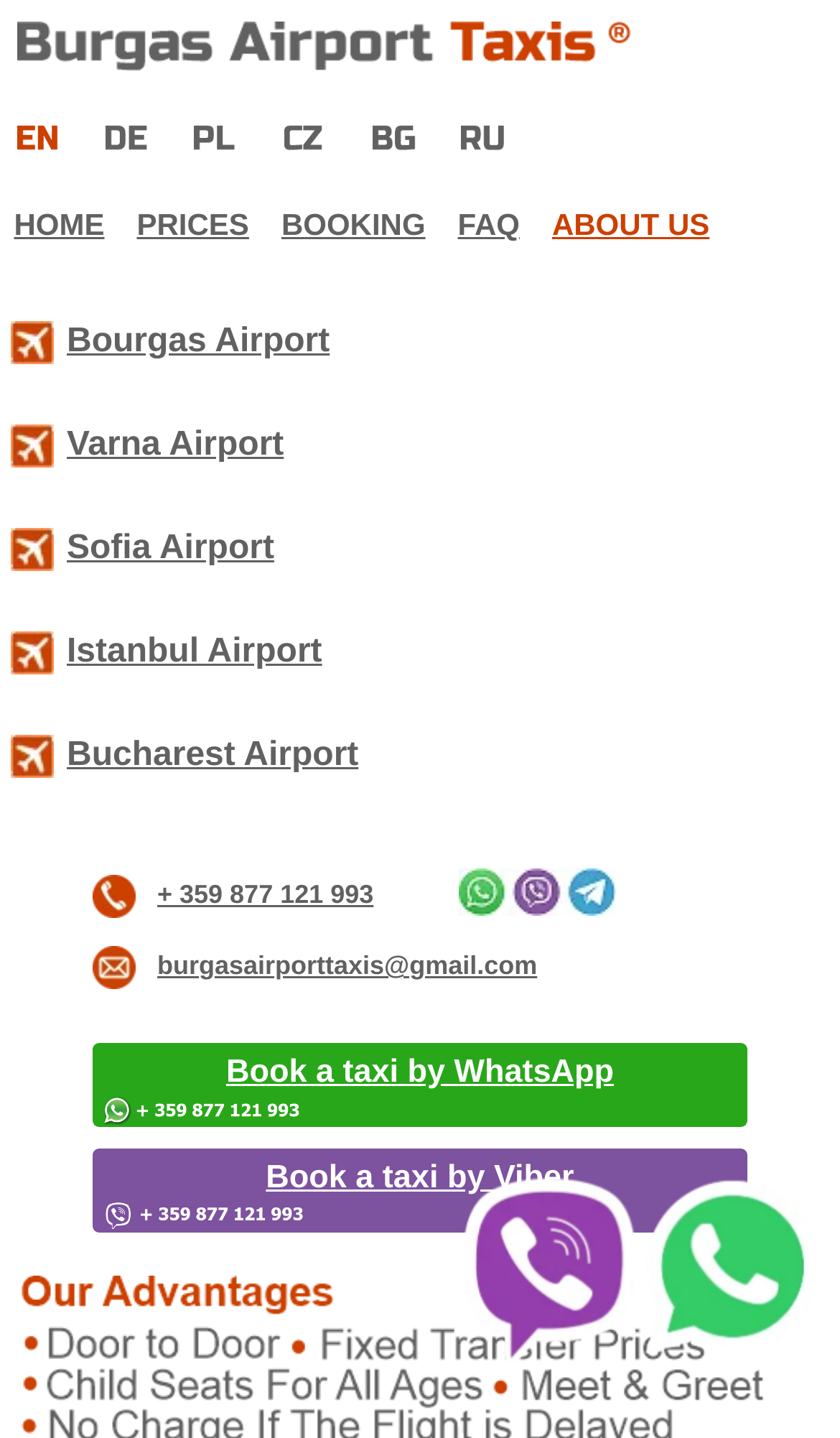What is the company name?
Refer to the screenshot and deliver a thorough answer to the question presented.

The company name is displayed as an image at the top of the webpage, and it is also mentioned in the links and text throughout the page.